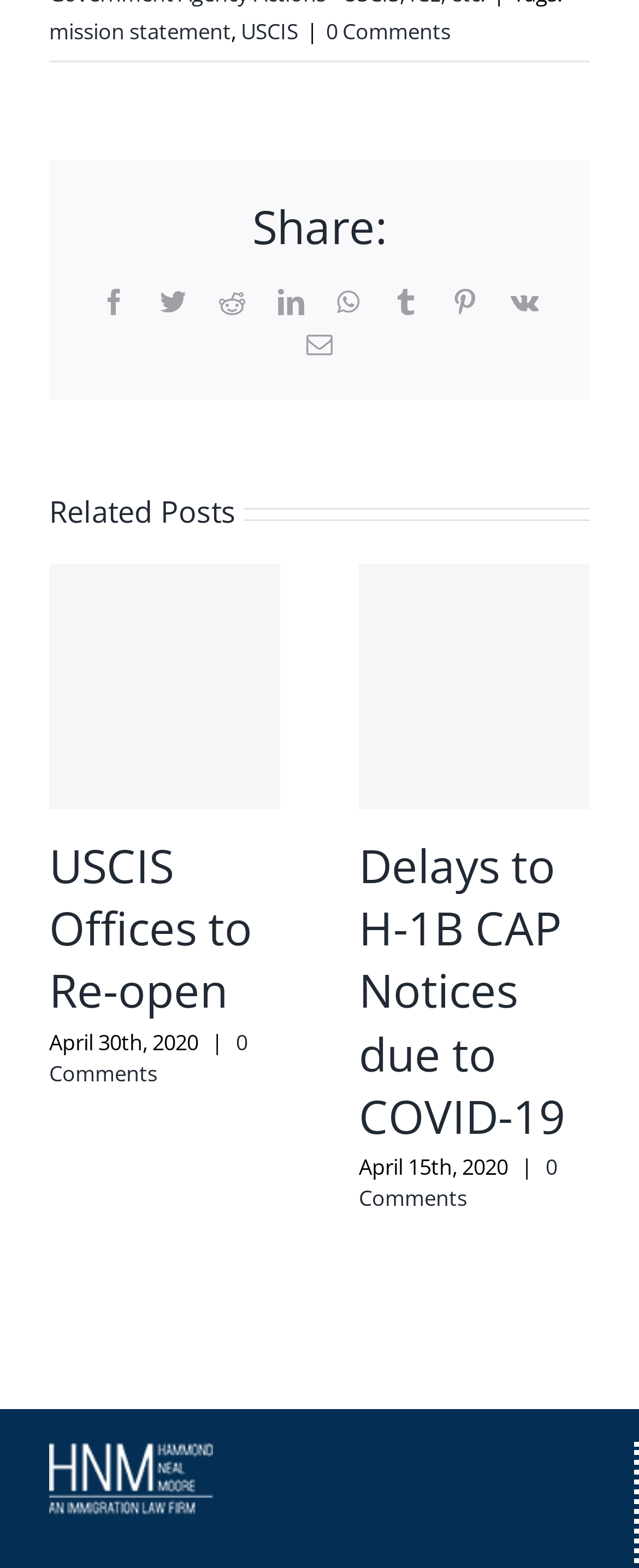Locate the bounding box coordinates of the clickable area needed to fulfill the instruction: "Click on the mission statement link".

[0.077, 0.011, 0.362, 0.03]